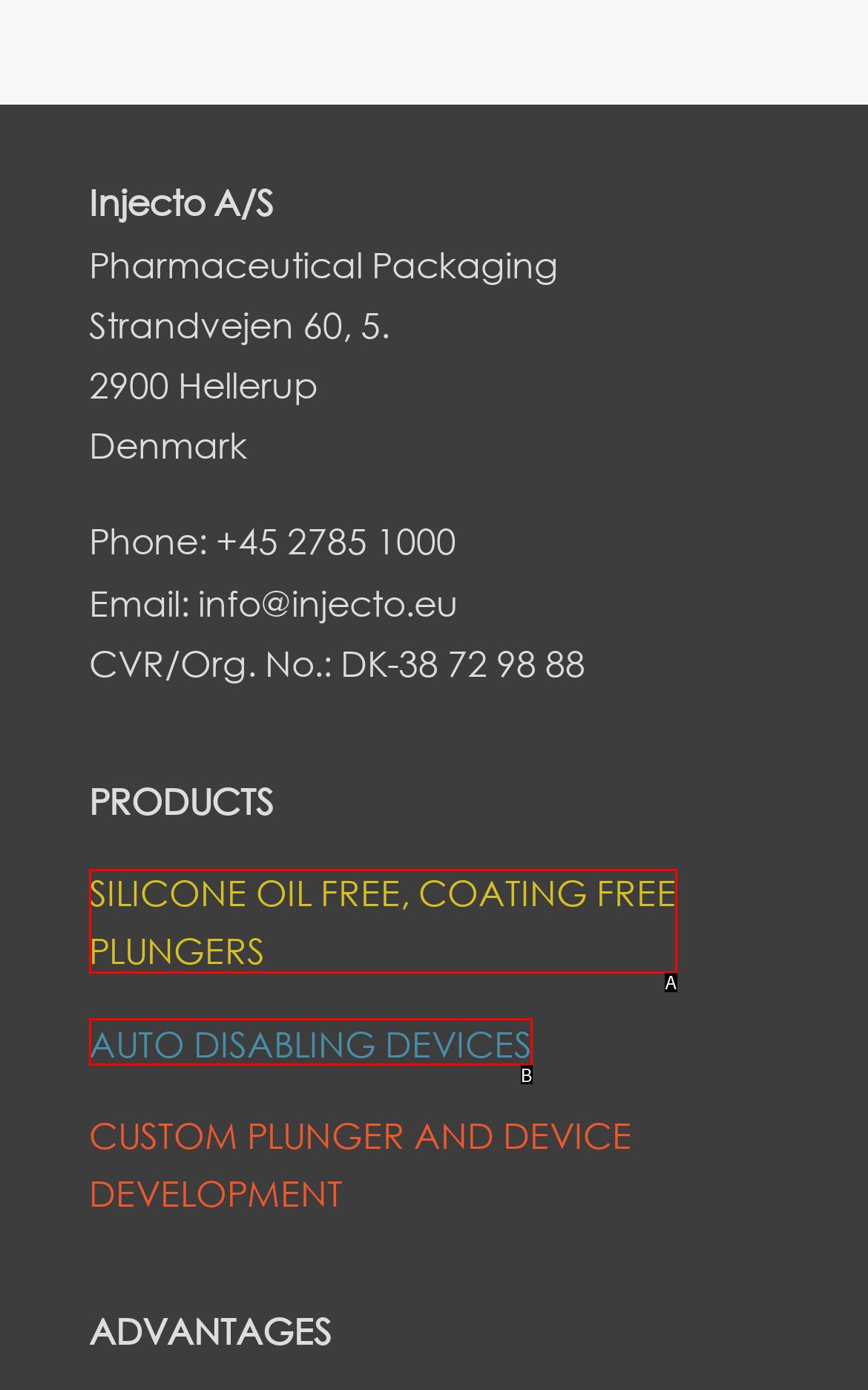Determine which HTML element matches the given description: AUTO DISABLING DEVICES. Provide the corresponding option's letter directly.

B